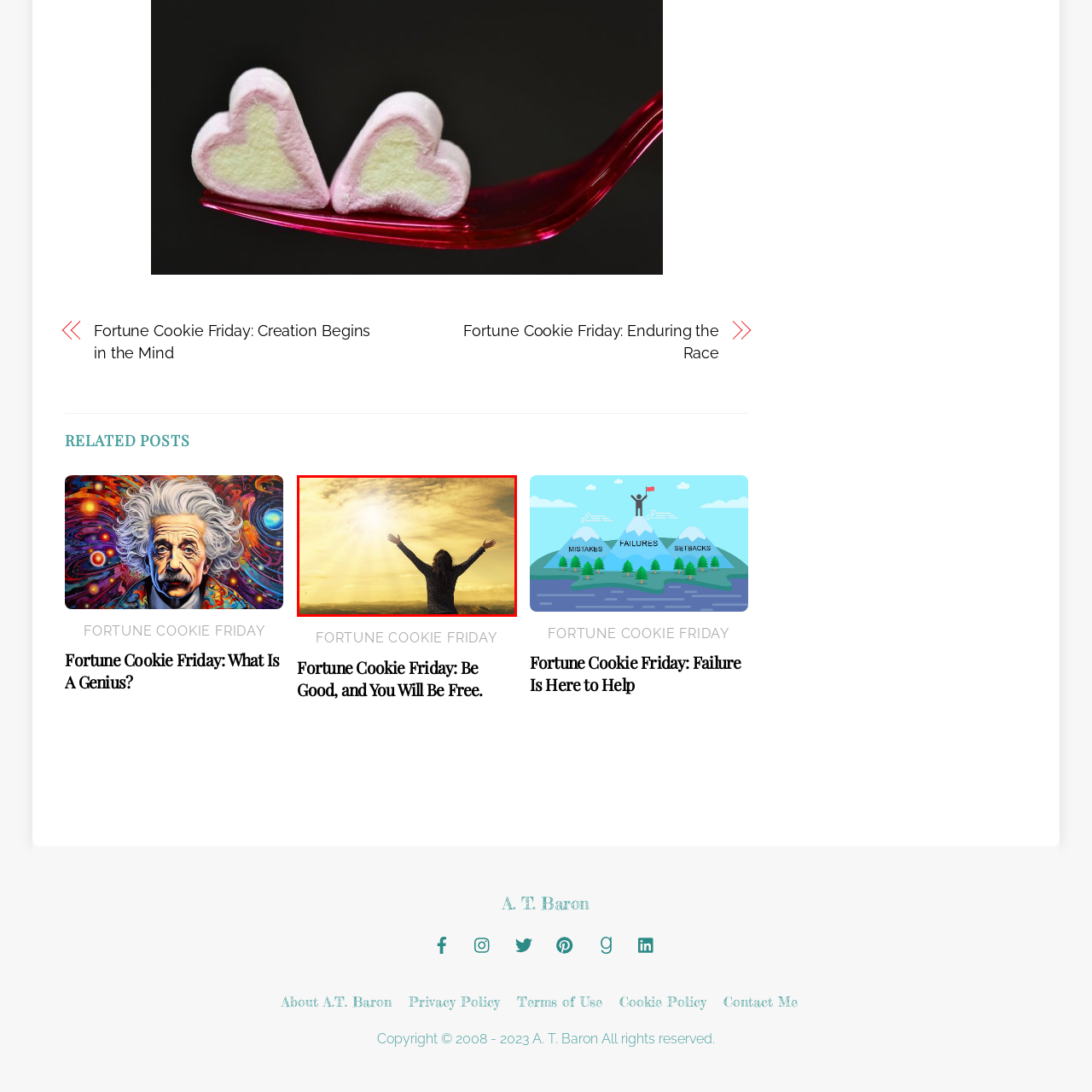What is the scenic backdrop of the image?  
Focus on the image bordered by the red line and provide a detailed answer that is thoroughly based on the image's contents.

The scenic backdrop, filled with rolling hills and a vast sky, enhances the feeling of openness and possibility.